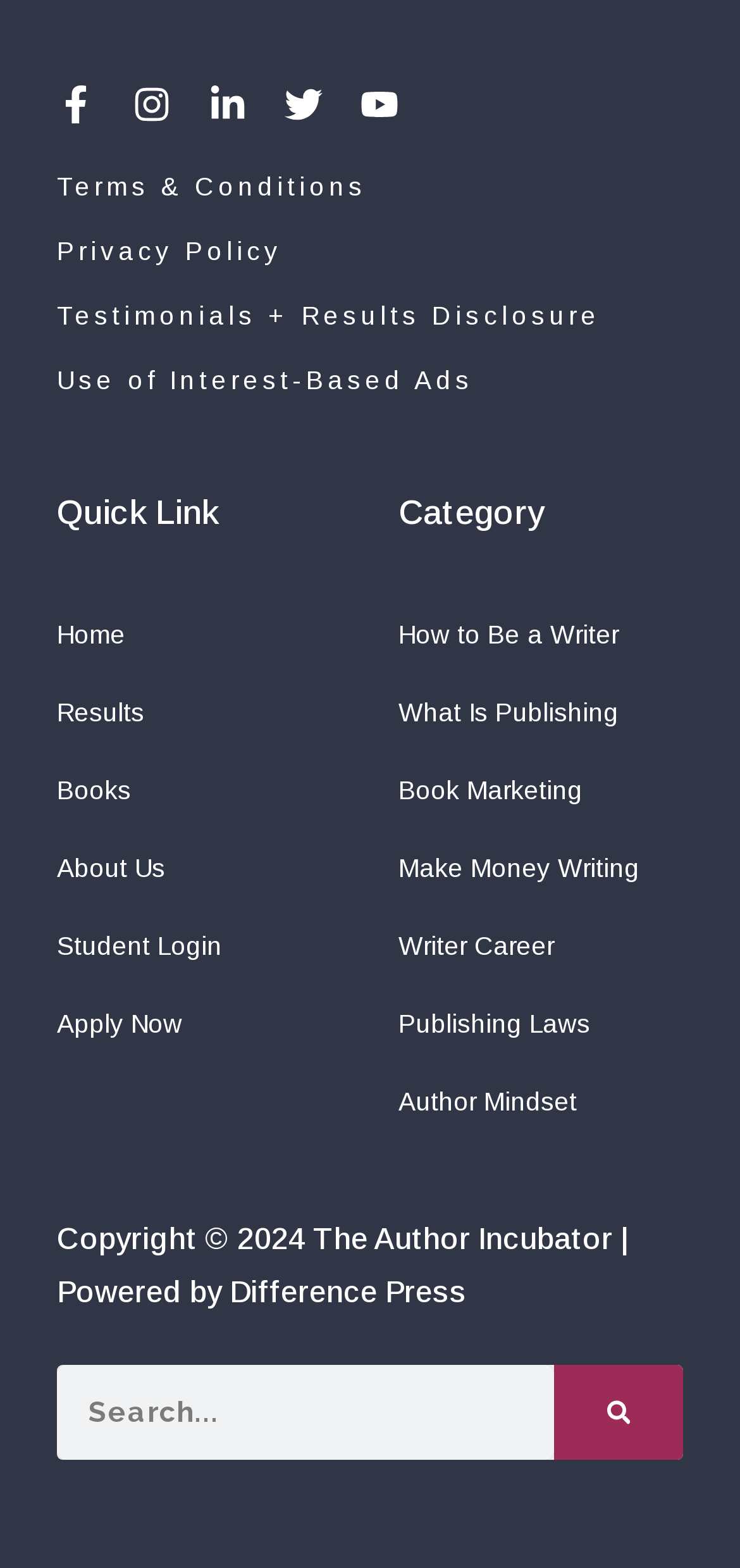Answer the question with a brief word or phrase:
Is there a search function on the page?

Yes